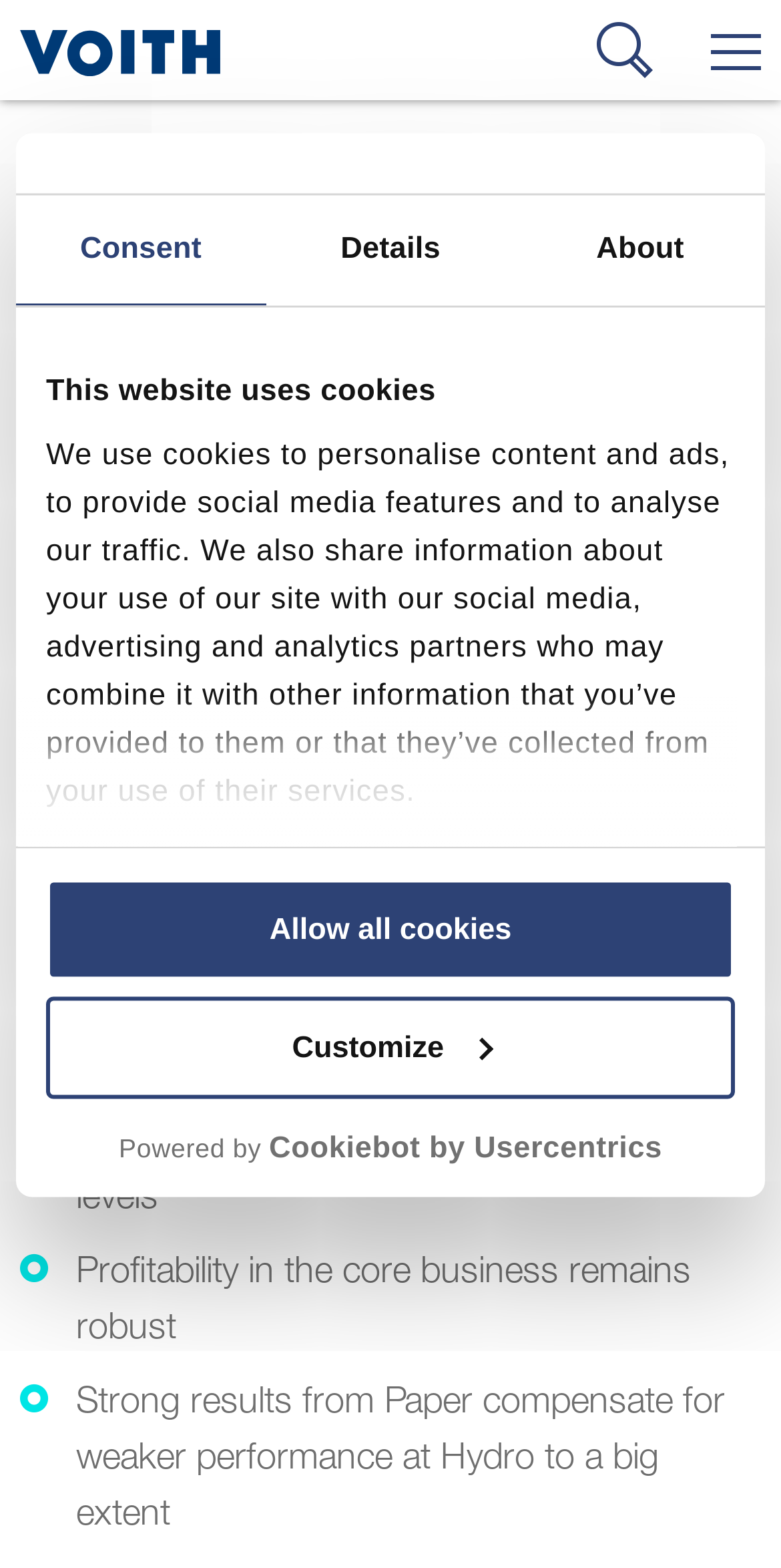Please identify the bounding box coordinates of where to click in order to follow the instruction: "Click the 'Allow all cookies' button".

[0.059, 0.56, 0.941, 0.626]